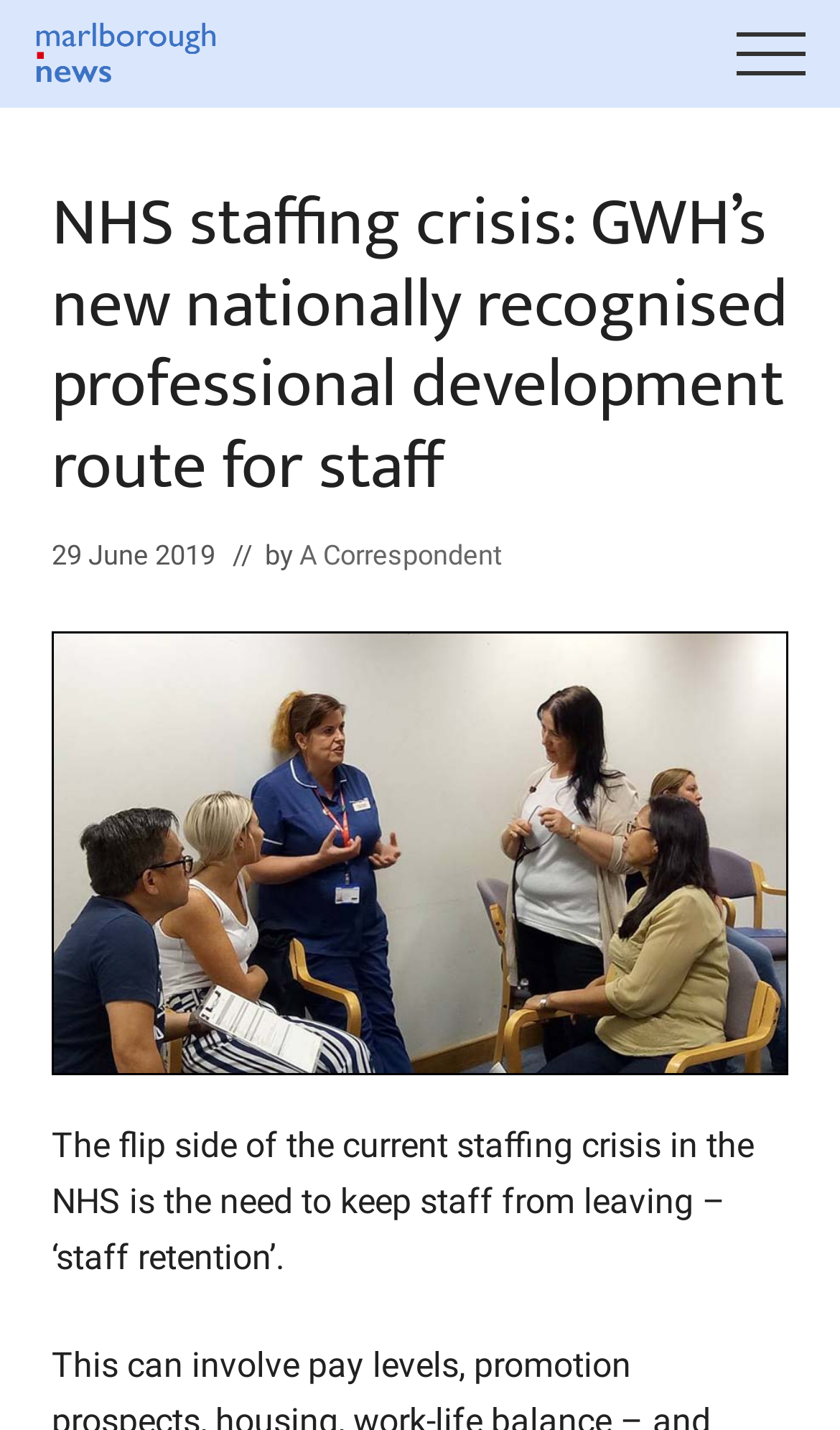What is the date of the article?
Please interpret the details in the image and answer the question thoroughly.

I found the date by examining the time element, which contains the static text '29 June 2019', indicating the date the article was published.